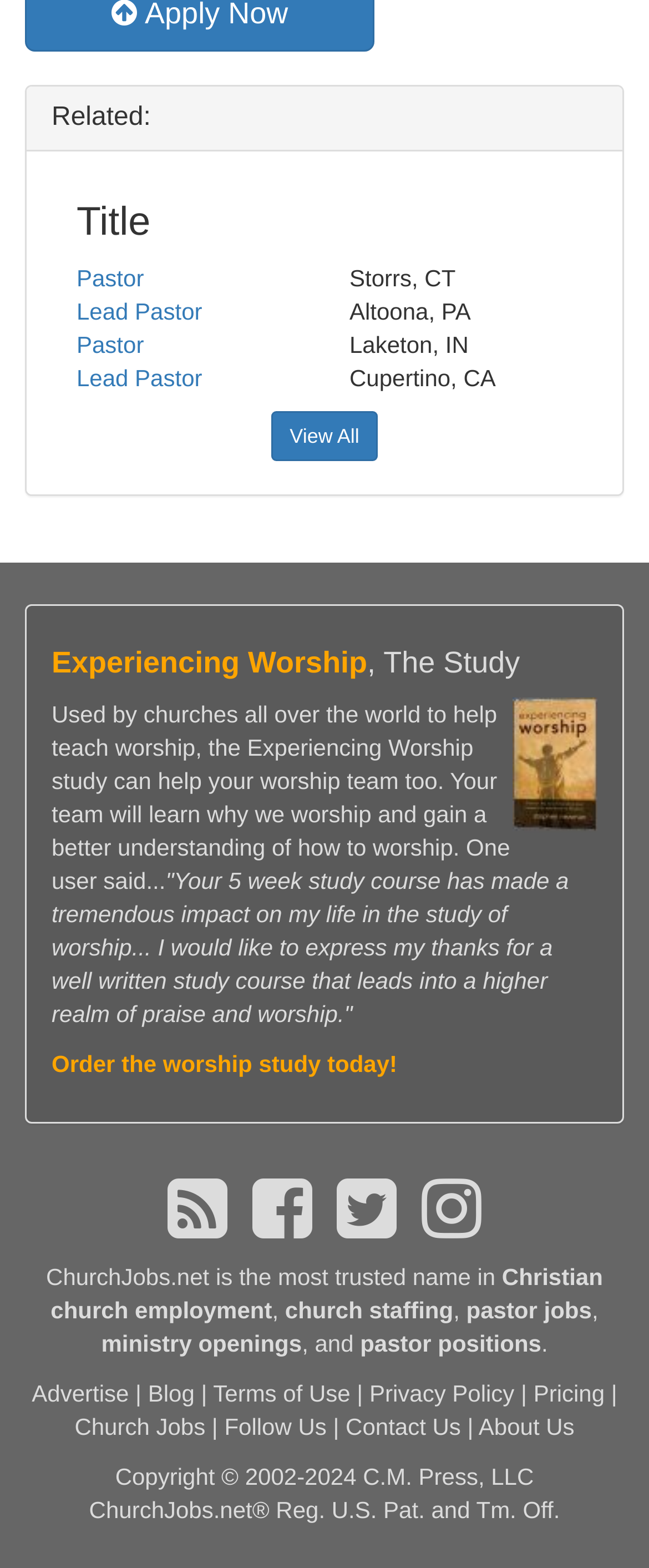Give a concise answer using one word or a phrase to the following question:
What is the purpose of the Experiencing Worship study?

To help teach worship